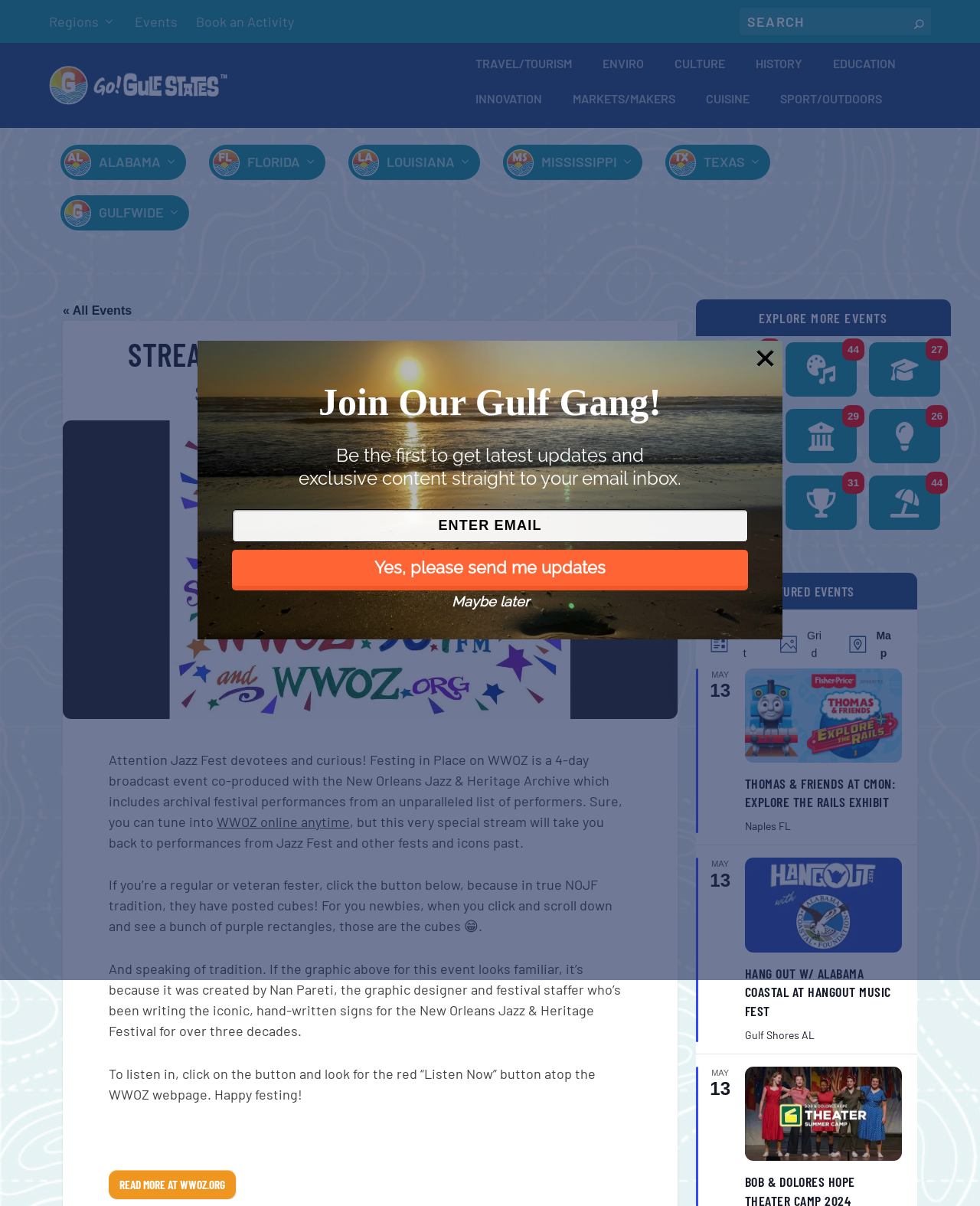How many days is the festival broadcast?
Answer with a single word or phrase, using the screenshot for reference.

4 days